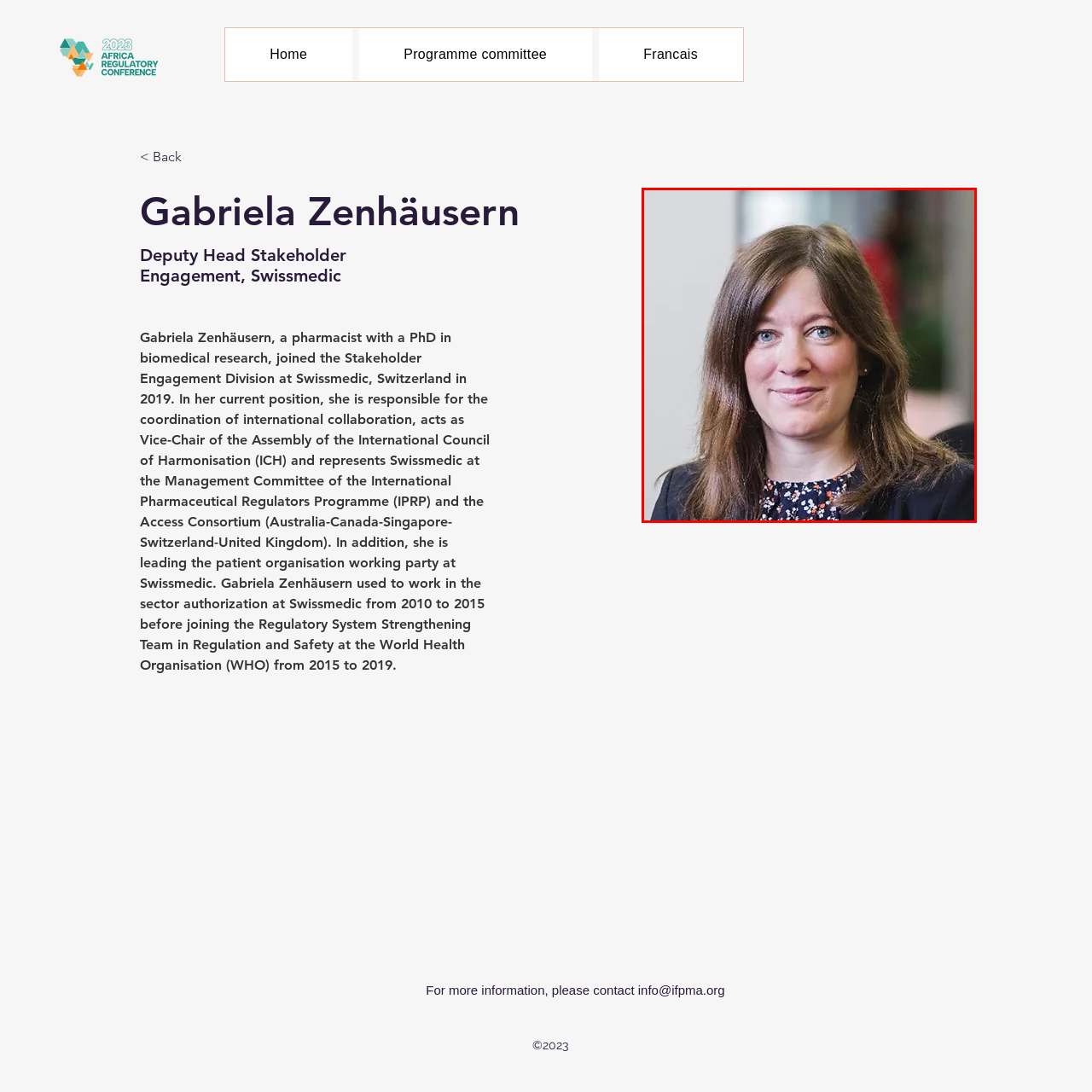Generate a detailed caption for the image that is outlined by the red border.

The image features Gabriela Zenhäusern, who is the Deputy Head of Stakeholder Engagement at Swissmedic. She has a background in pharmacy and holds a PhD in biomedical research. Gabriela joined Swissmedic in 2019, where she focuses on coordinating international collaborations and represents Swissmedic on various high-level committees, including the International Council of Harmonisation (ICH) and the International Pharmaceutical Regulators Programme (IPRP). In addition to her current roles, she has previously worked in regulatory authorization at Swissmedic and at the World Health Organization (WHO) in the Regulatory System Strengthening Team. The portrait captures her professional demeanor, indicative of her commitment to advancing pharmaceutical regulation and collaboration.